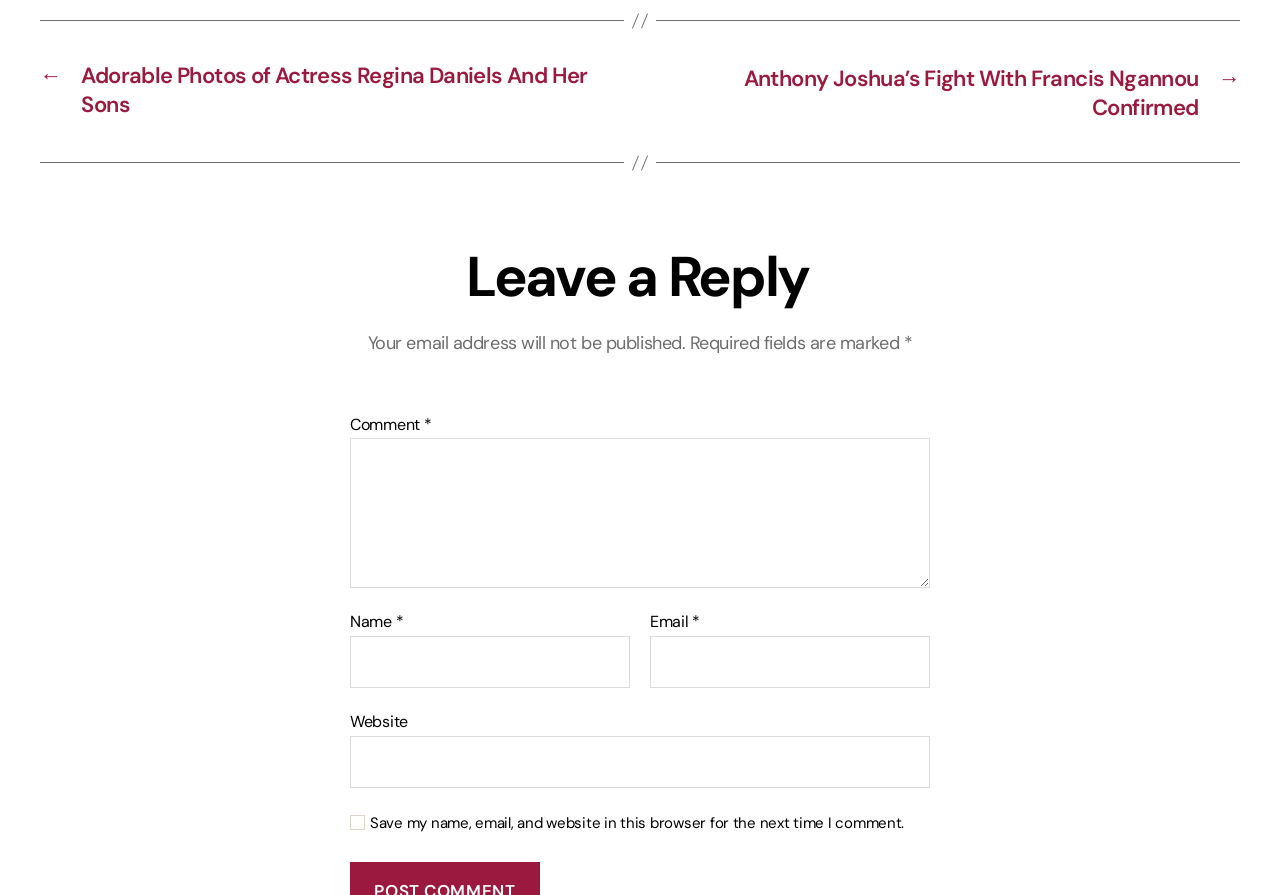What is the topic of the first post?
Using the image, answer in one word or phrase.

Regina Daniels